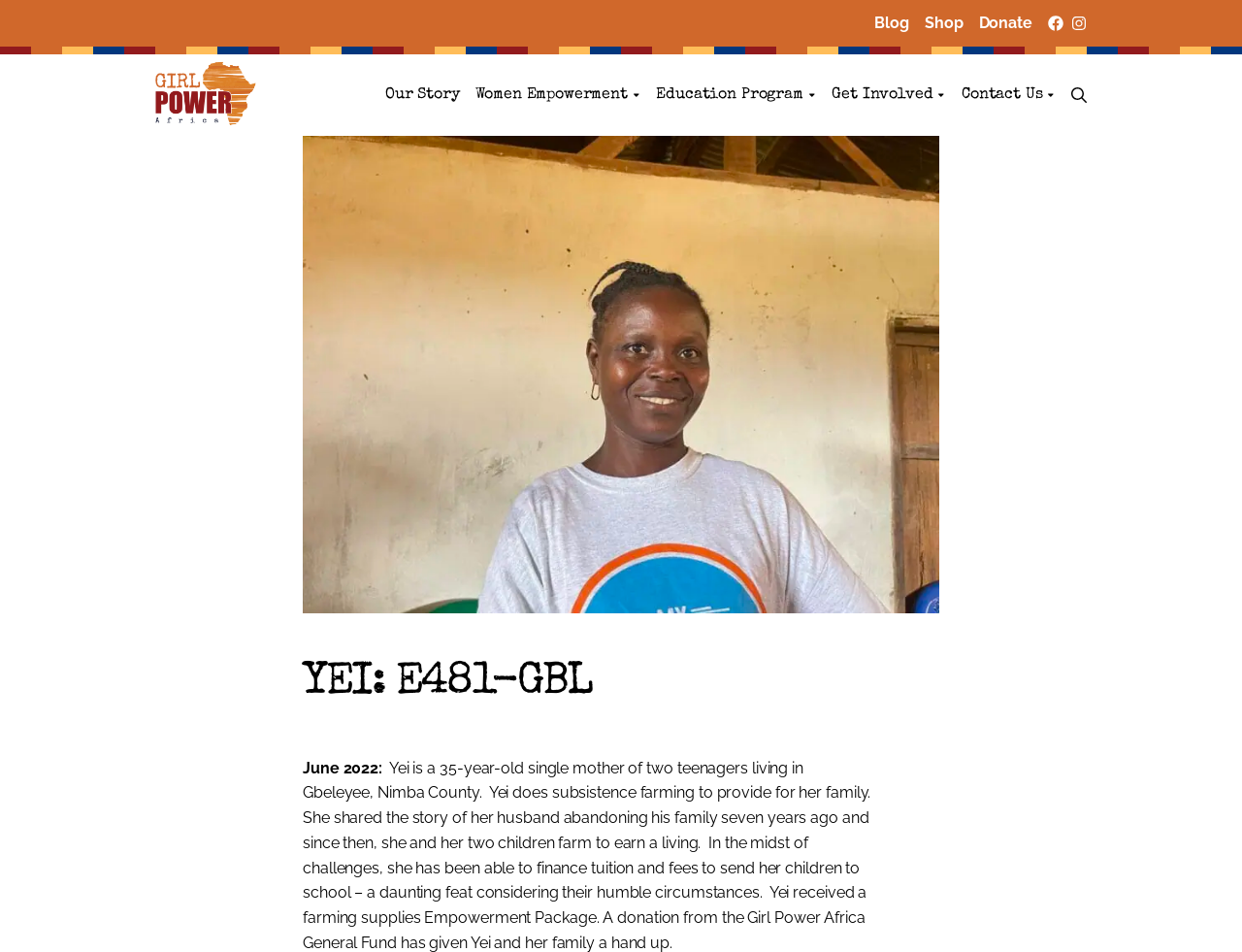Please identify the bounding box coordinates of the element I should click to complete this instruction: 'Visit the 'Shop' page'. The coordinates should be given as four float numbers between 0 and 1, like this: [left, top, right, bottom].

[0.744, 0.011, 0.775, 0.038]